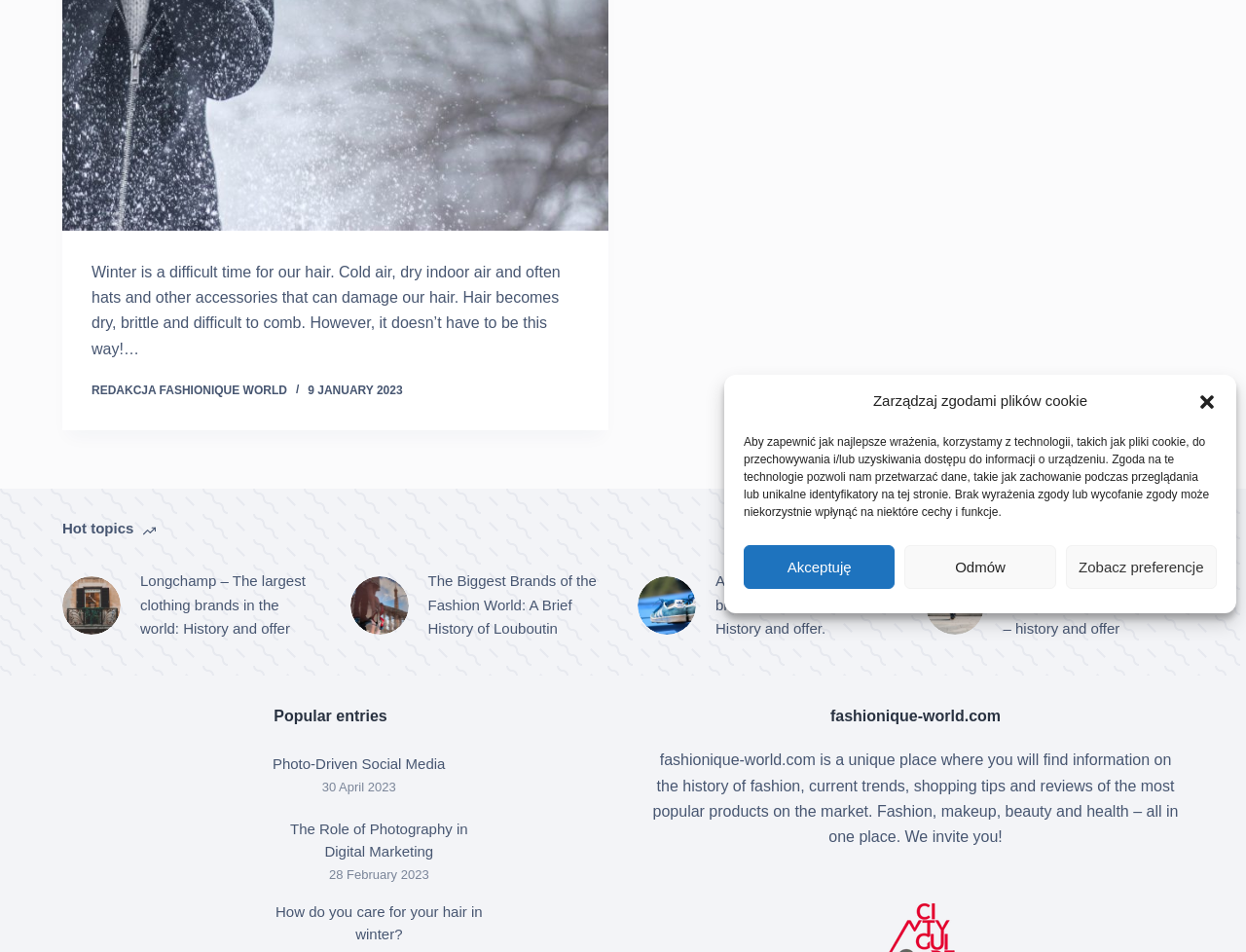Predict the bounding box coordinates of the UI element that matches this description: "Redakcja Fashionique World". The coordinates should be in the format [left, top, right, bottom] with each value between 0 and 1.

[0.073, 0.403, 0.23, 0.417]